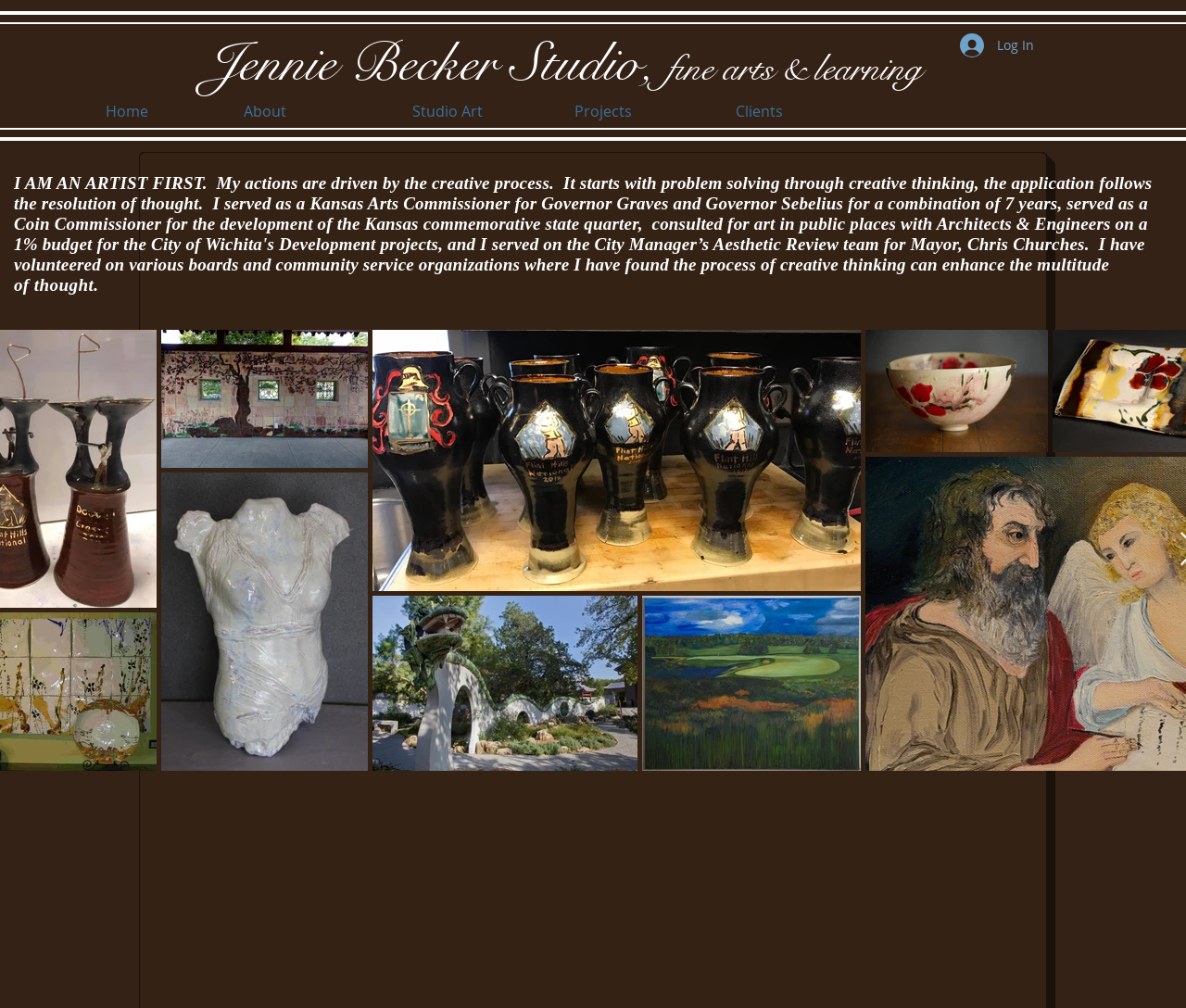Give a complete and precise description of the webpage's appearance.

The webpage is about Jennie Becker Studio, focusing on fine arts and learning. At the top, there is a heading with the studio's name. Below the heading, there is a navigation menu with five links: Home, About, Studio Art, Projects, and Clients, aligned horizontally from left to right. 

To the right of the navigation menu, there is a Log In button with a small image inside. 

Below the navigation menu, there is a paragraph of text that describes the artist's creative process, starting with "I AM AN ARTIST FIRST. My actions are driven by the creative process. It starts with problem solving through..." The text is divided into three parts, with the first part on the left, the second part on the right, and the third part on the left again. 

Below the text, there are six buttons arranged in two rows, with three buttons in each row. The buttons are evenly spaced and take up most of the width of the page.